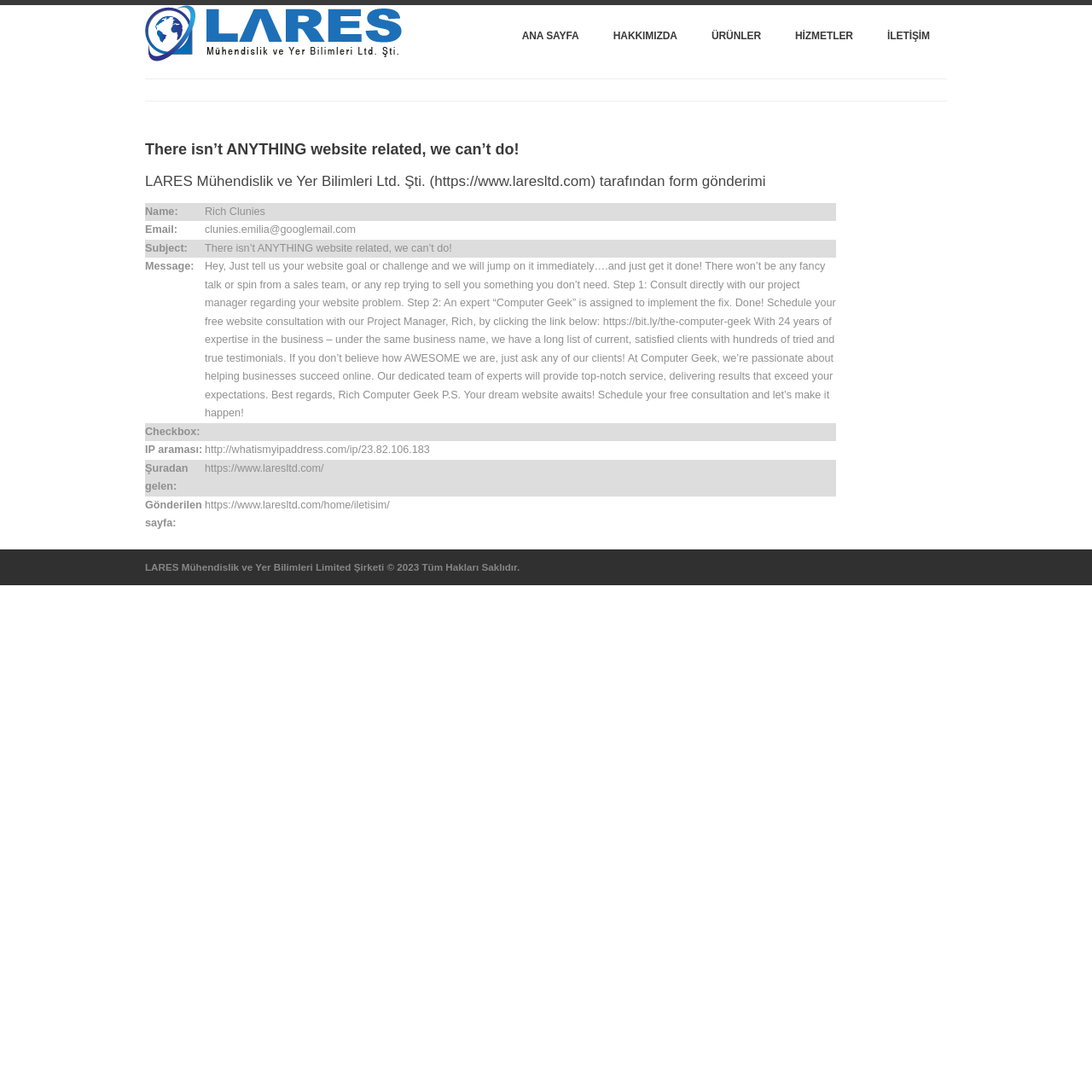Show the bounding box coordinates of the region that should be clicked to follow the instruction: "Click the link to schedule a free website consultation."

[0.188, 0.236, 0.766, 0.387]